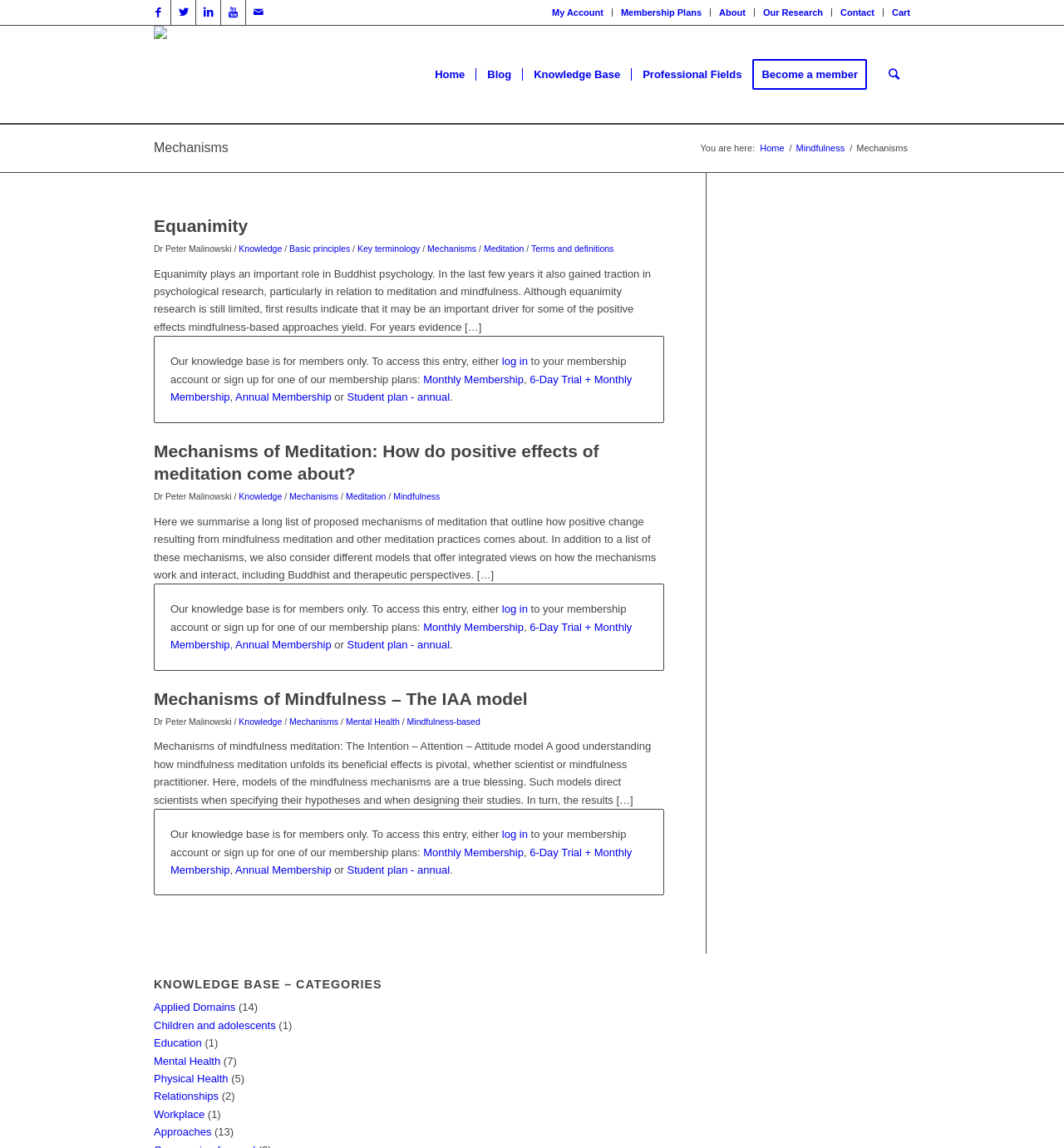Using the information shown in the image, answer the question with as much detail as possible: Who is the author of the article 'Equanimity'?

In the article section, I found a static text 'Dr Peter Malinowski /' which suggests that Dr Peter Malinowski is the author of the article 'Equanimity'.